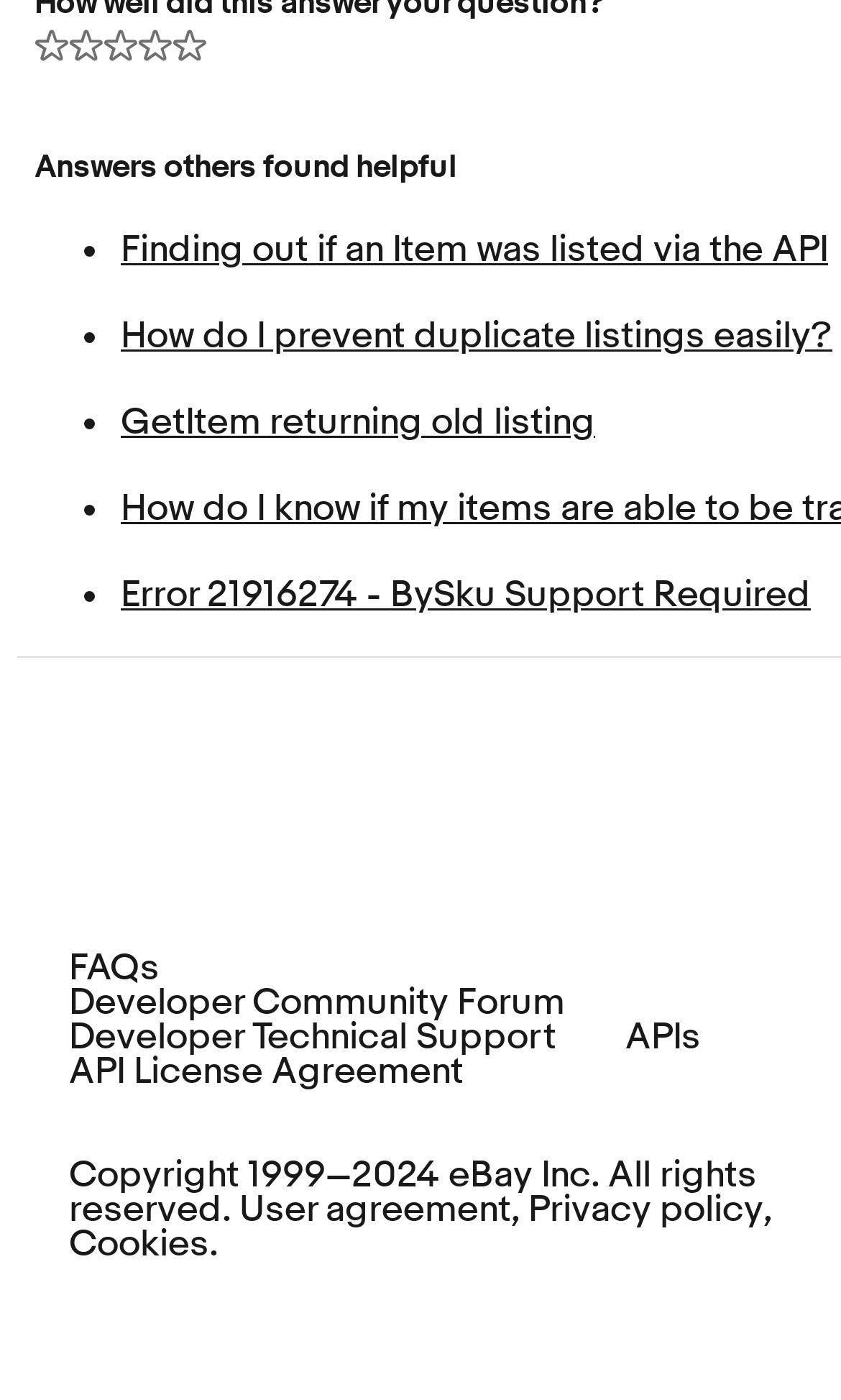What is the copyright year range?
Look at the screenshot and give a one-word or phrase answer.

1999-2024